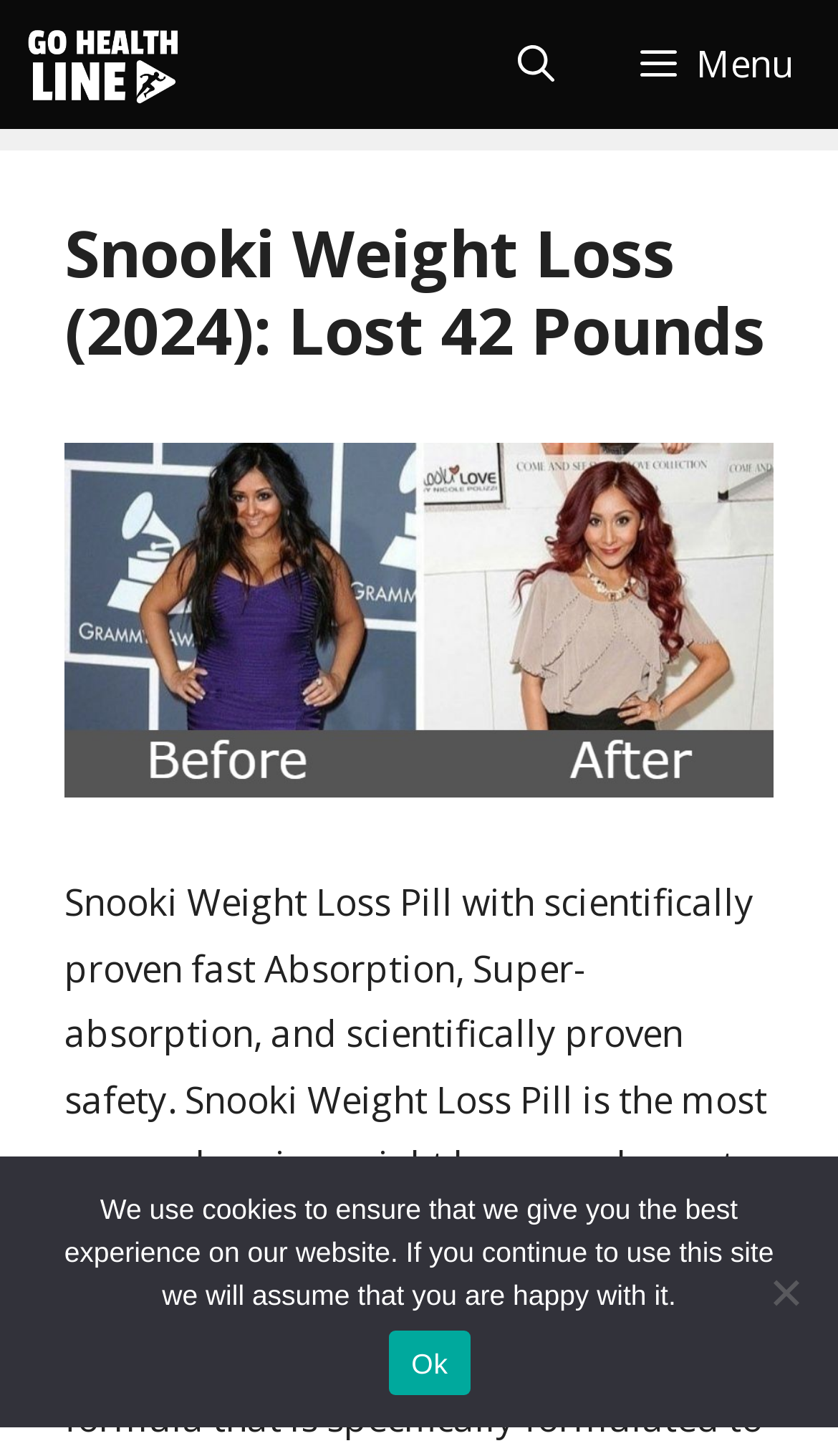Explain the webpage's layout and main content in detail.

The webpage is about Snooki Weight Loss Pill, with a prominent header displaying the title "Snooki Weight Loss (2024): Lost 42 Pounds" at the top center of the page. Below the header, there is an image related to Snooki Weight Loss. 

At the top left corner, there is a link to "Gohealthline" accompanied by an image with the same name. Next to it, on the top right corner, there is a link to "Open Search Bar" and a button labeled "Menu" that controls a mobile menu.

The main content of the page is a paragraph of text that describes the Snooki Weight Loss Pill, stating that it has scientifically proven fast absorption, super-absorption, and scientifically proven safety, and that it is the most comprehensive weight loss supplement on the market today.

At the bottom of the page, there is a dialog box for a "Cookie Notice" that informs users that the website uses cookies to ensure the best experience, and provides options to either accept or decline the use of cookies. The "Ok" button is located at the bottom center of the dialog box, while the "No" option is at the bottom right corner.